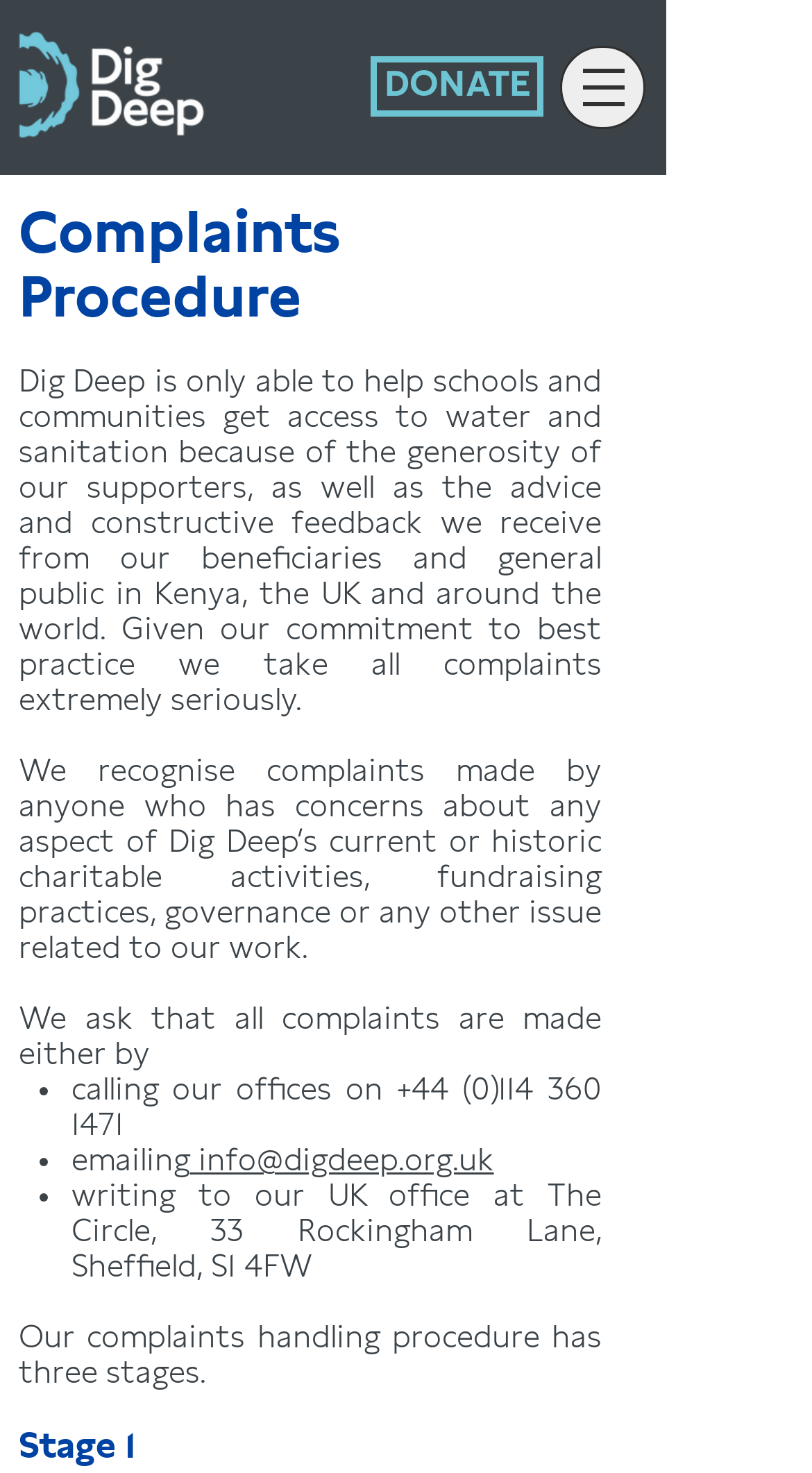Provide a thorough description of the webpage's content and layout.

The webpage is about Dig Deep's complaints procedure. At the top left corner, there is a logo of Dig Deep, which is a white text-based logo on a transparent background. To the right of the logo, there is a "DONATE" link. Next to the "DONATE" link, there is a navigation menu labeled "Site" with a dropdown button.

Below the navigation menu, there is a heading that reads "Complaints Procedure". Underneath the heading, there is a paragraph of text that explains Dig Deep's commitment to taking all complaints seriously and its commitment to best practice. 

Following this paragraph, there is another paragraph that explains who can make complaints and what aspects of Dig Deep's work the complaints can be about. 

Below these paragraphs, there is a section that explains how to make a complaint, which can be done by calling the office, emailing, or writing to the UK office. The contact information, including the phone number and email address, is provided.

Finally, at the bottom of the page, there is a section that explains the three stages of the complaints handling procedure, with the first stage labeled as "Stage 1".